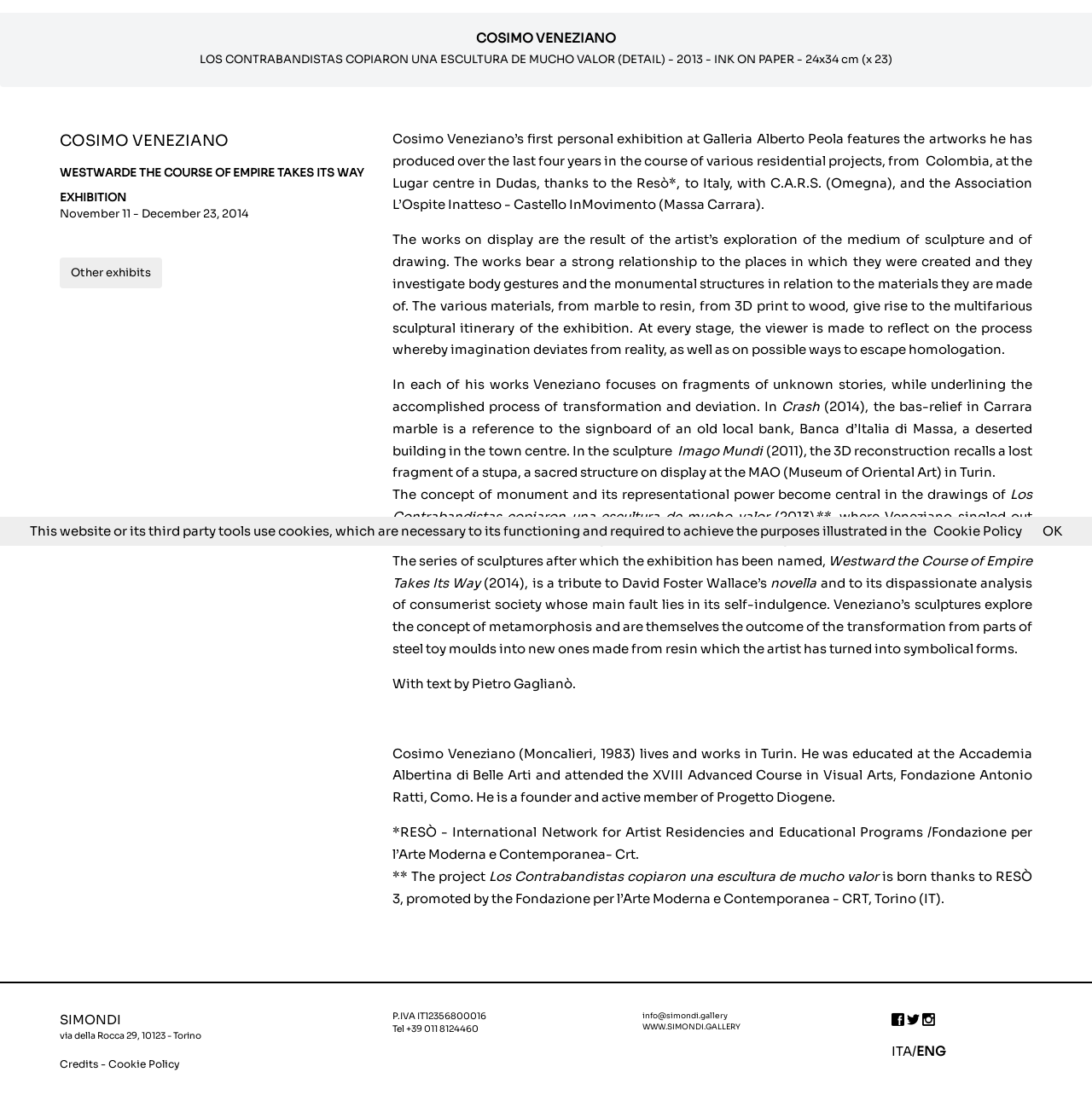Extract the bounding box coordinates of the UI element described: "+39 011 8124460". Provide the coordinates in the format [left, top, right, bottom] with values ranging from 0 to 1.

[0.372, 0.93, 0.438, 0.94]